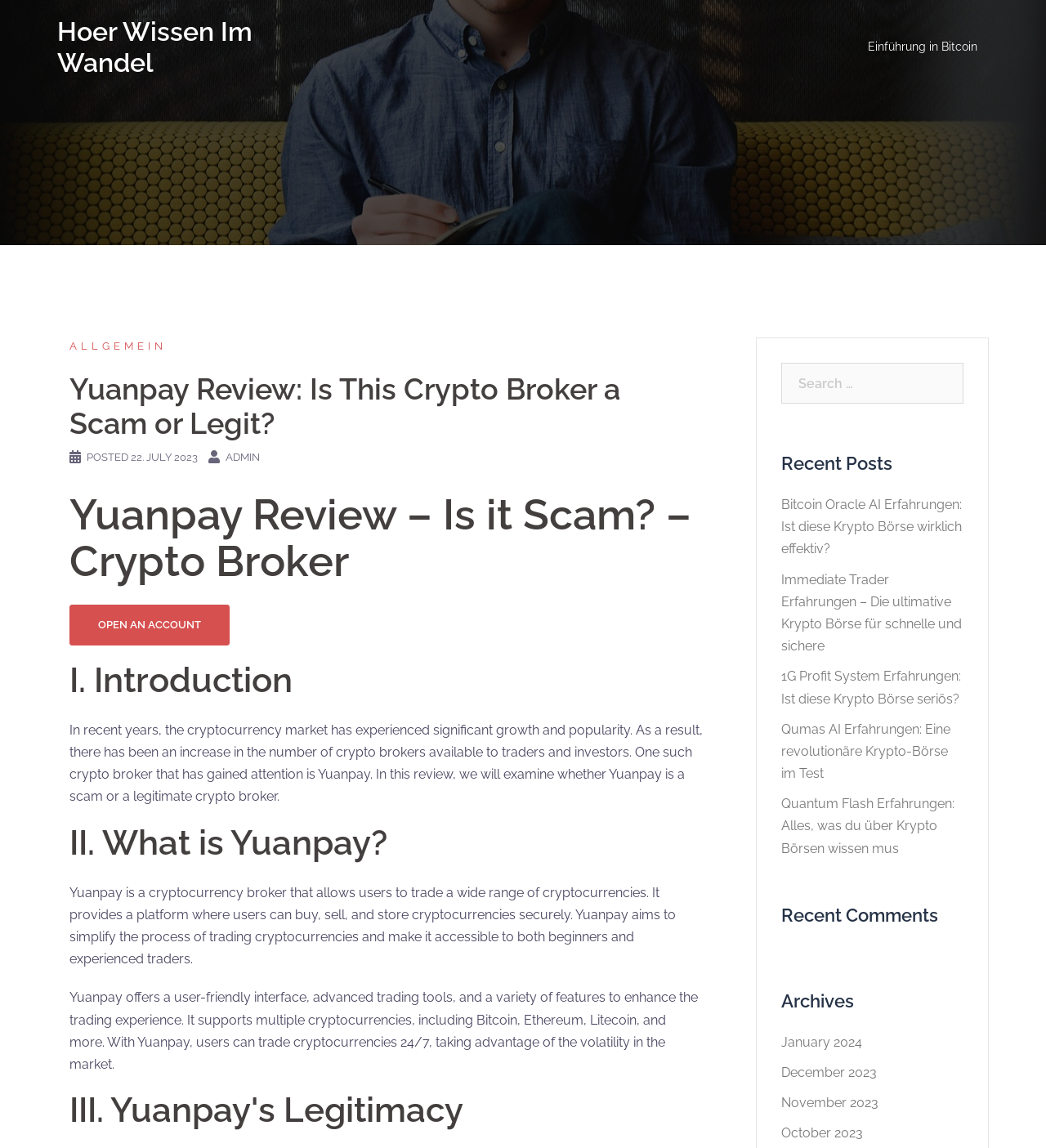Identify the bounding box coordinates of the clickable section necessary to follow the following instruction: "Read the 'Yuanpay Review – Is it Scam? – Crypto Broker' article". The coordinates should be presented as four float numbers from 0 to 1, i.e., [left, top, right, bottom].

[0.066, 0.428, 0.672, 0.509]